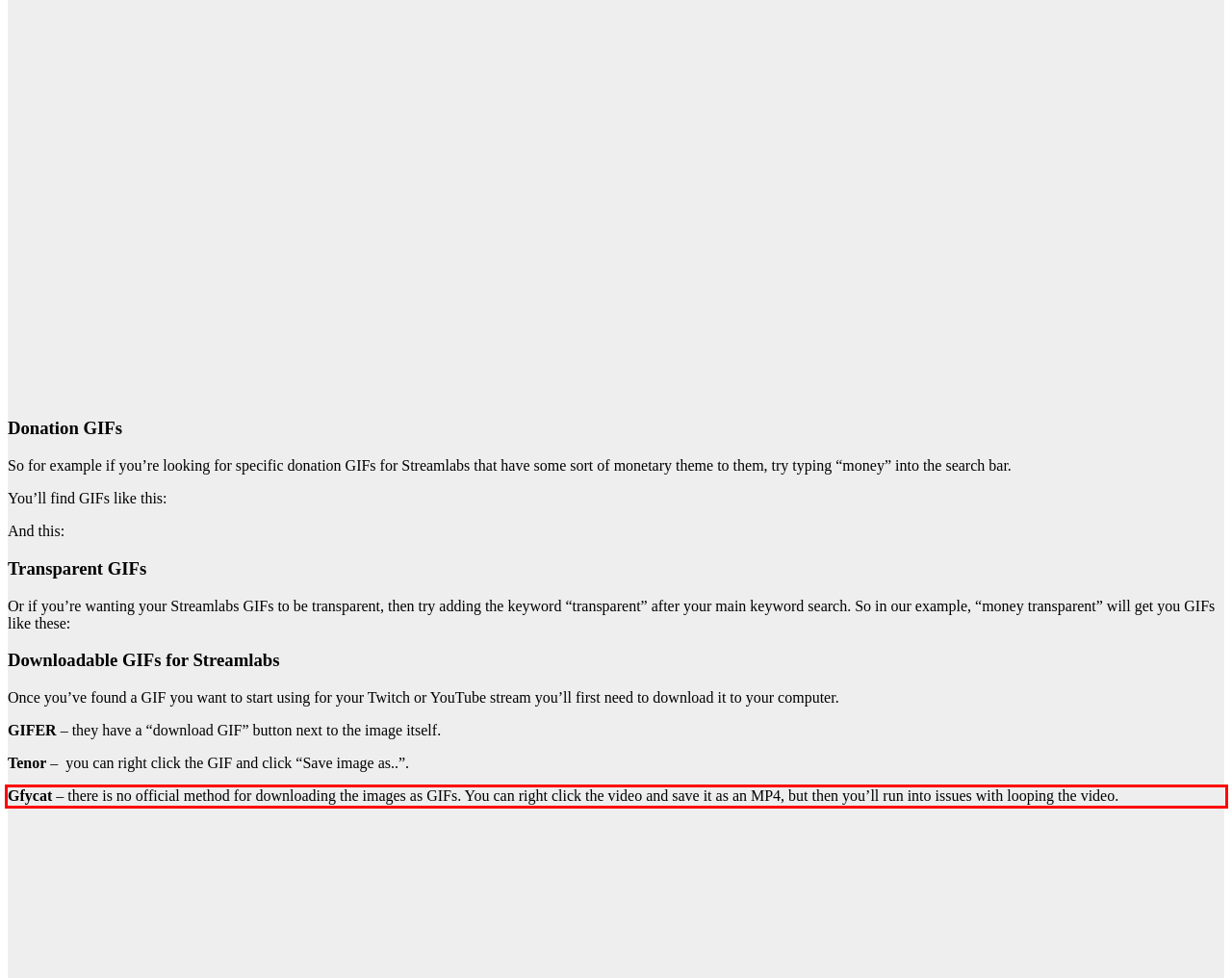Given a screenshot of a webpage with a red bounding box, extract the text content from the UI element inside the red bounding box.

Gfycat – there is no official method for downloading the images as GIFs. You can right click the video and save it as an MP4, but then you’ll run into issues with looping the video.